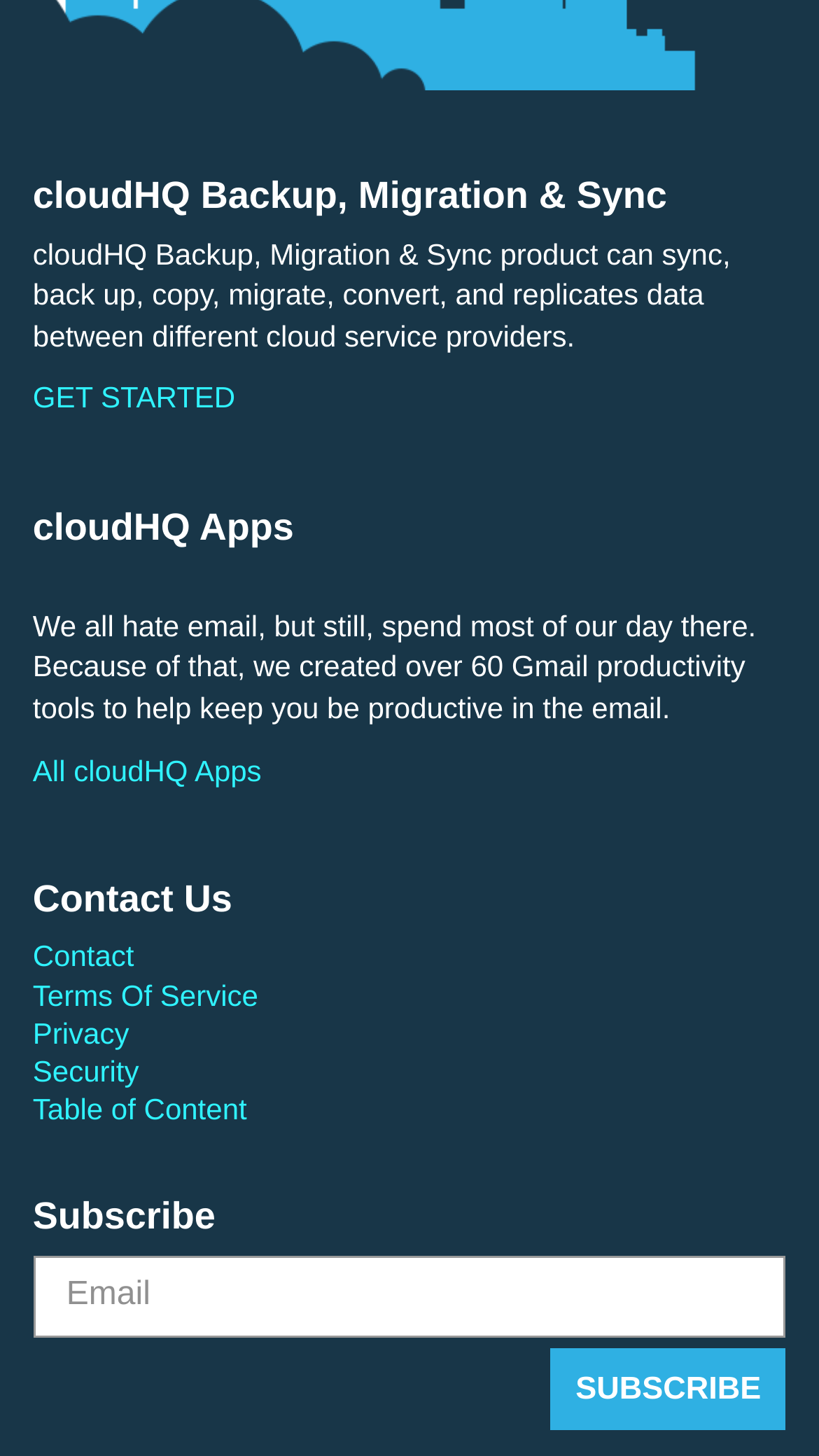Use a single word or phrase to answer the question:
How many links are available under the 'cloudHQ Apps' section?

1